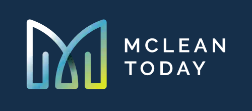What is the style of the logo?
Could you answer the question in a detailed manner, providing as much information as possible?

The logo is described as having a stylized, modern representation of the letters 'M' and 'T', characterized by a clean and contemporary aesthetic, which reflects the modern lifestyle magazine's approach to engaging with its readers.